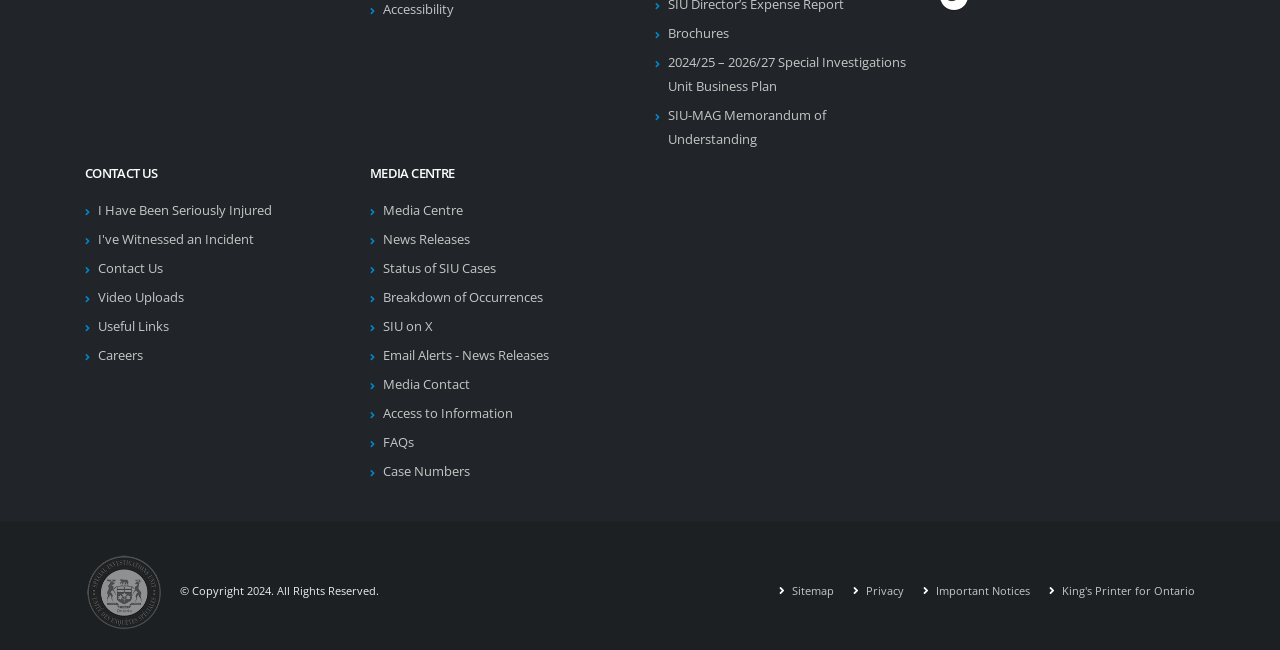How many headings are on the webpage?
Look at the image and respond with a single word or a short phrase.

2